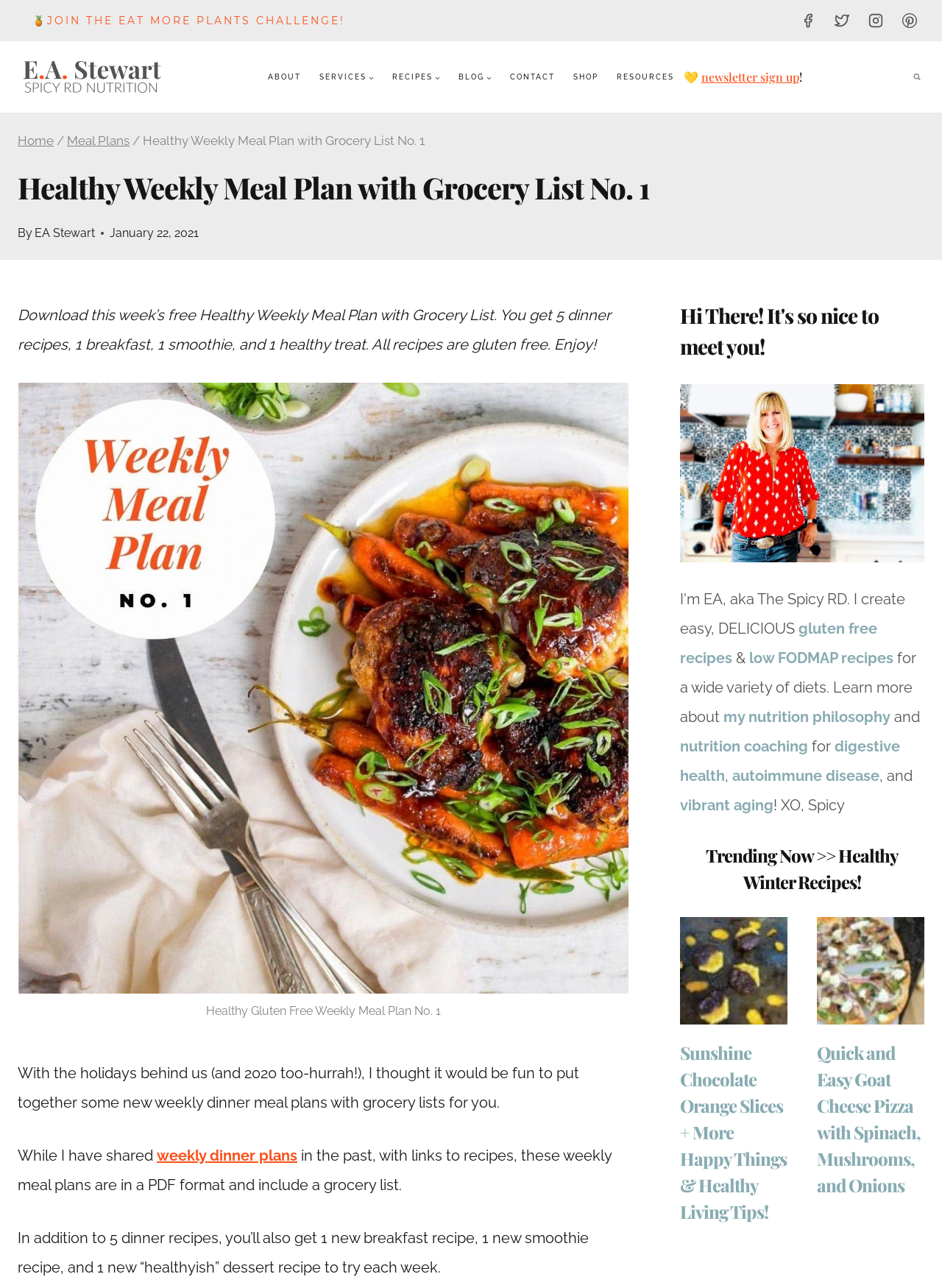Identify the bounding box coordinates of the clickable region necessary to fulfill the following instruction: "Sign up for the newsletter". The bounding box coordinates should be four float numbers between 0 and 1, i.e., [left, top, right, bottom].

[0.744, 0.054, 0.848, 0.066]